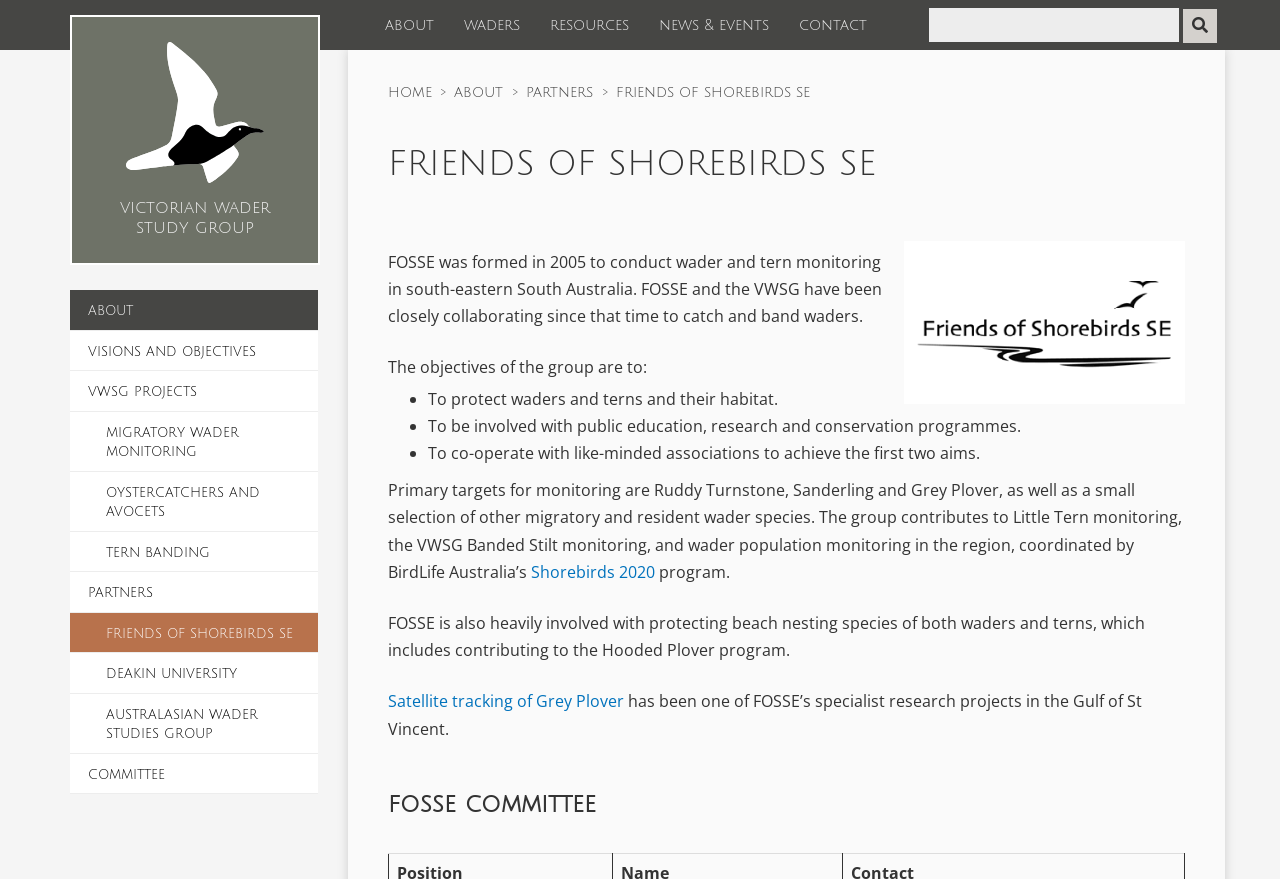Provide the bounding box coordinates of the area you need to click to execute the following instruction: "Search for something".

[0.726, 0.009, 0.951, 0.053]